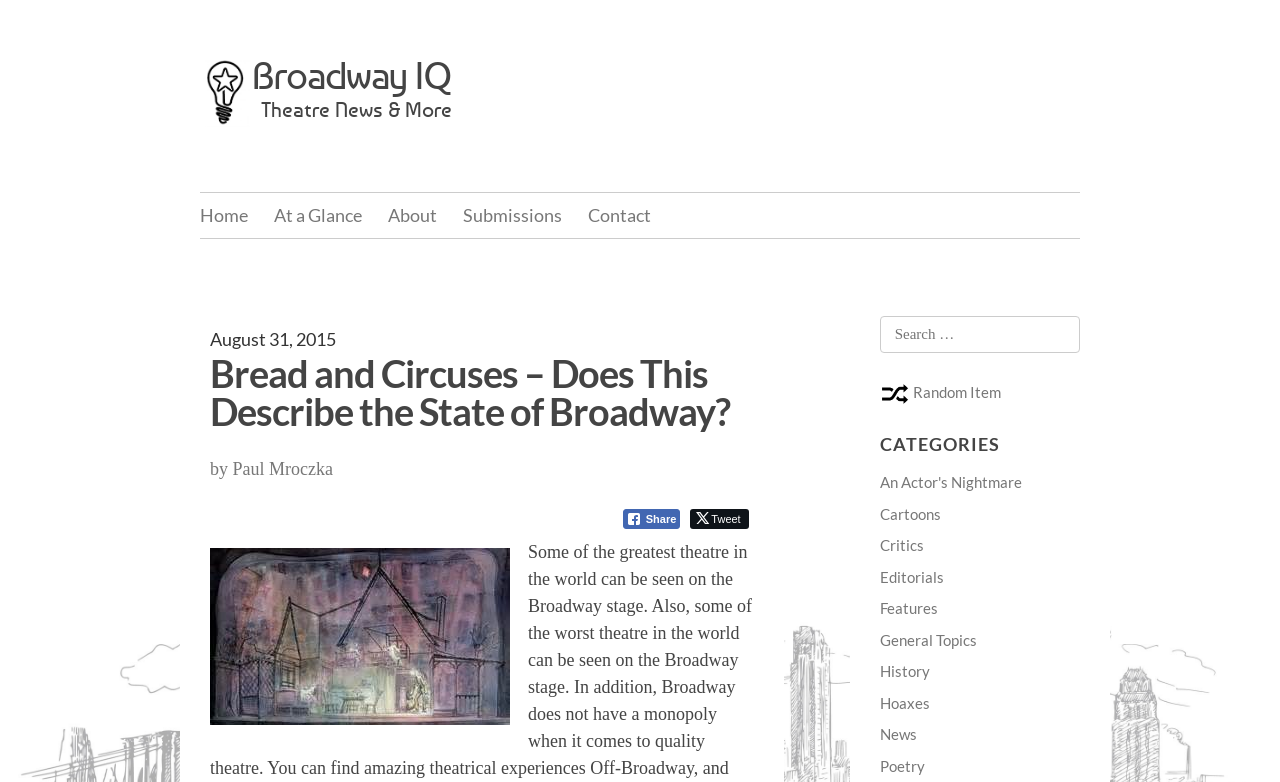What is the title of the article?
Refer to the image and give a detailed response to the question.

The title of the article can be found in the heading element with the text 'Bread and Circuses – Does This Describe the State of Broadway?' which is located below the website's name.